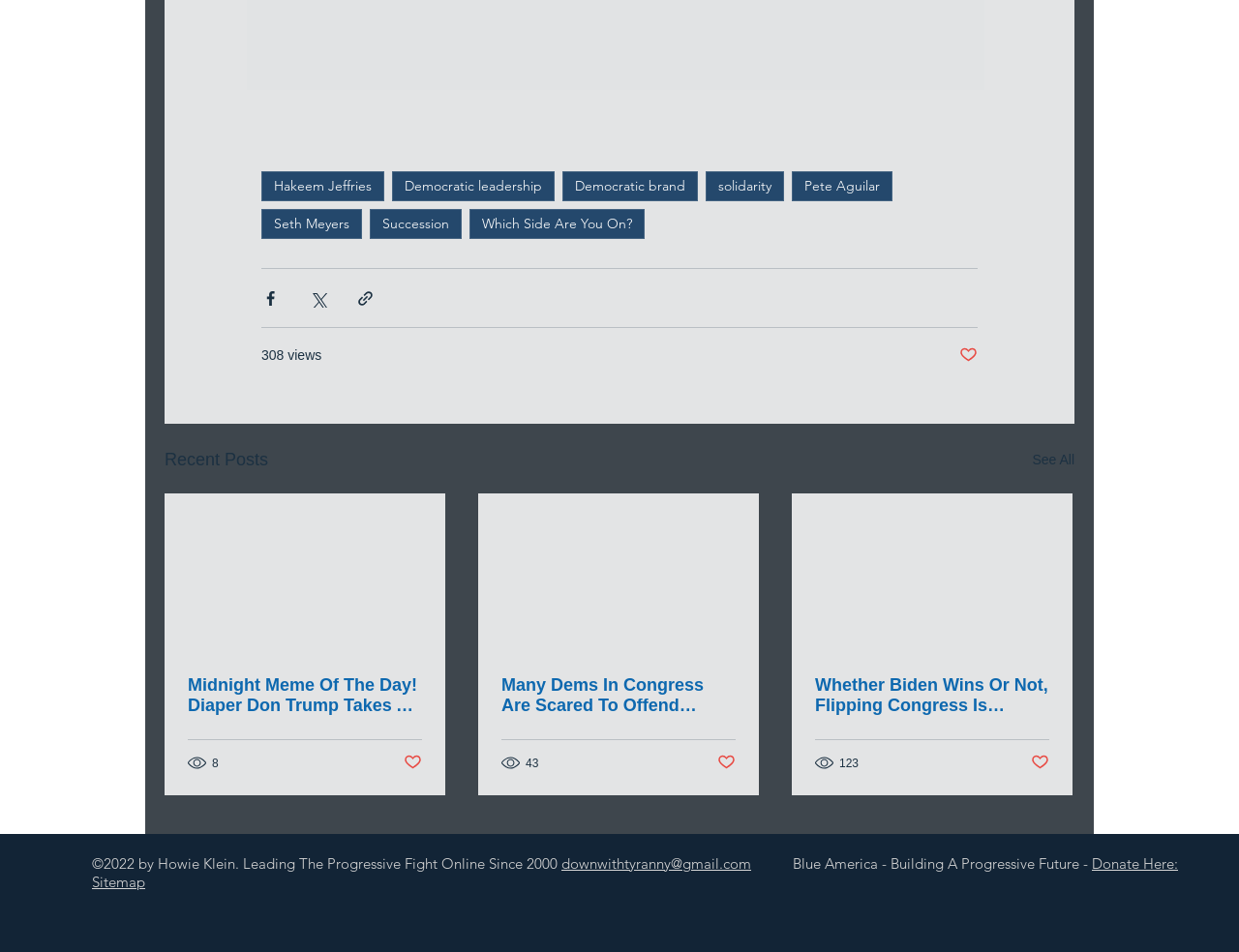From the webpage screenshot, predict the bounding box coordinates (top-left x, top-left y, bottom-right x, bottom-right y) for the UI element described here: Which Side Are You On?

[0.379, 0.22, 0.52, 0.251]